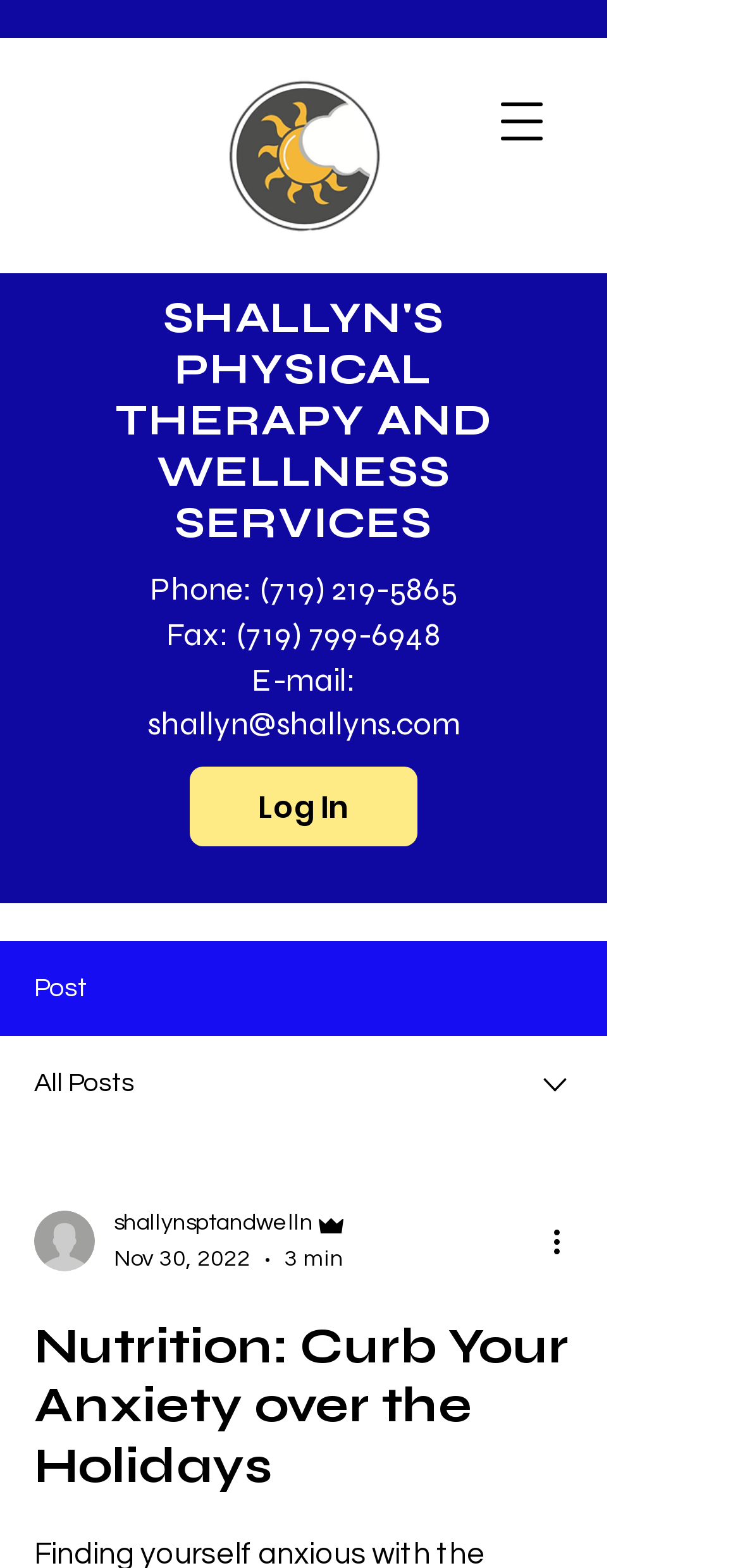What is the phone number?
From the image, respond with a single word or phrase.

(719) 219-5865